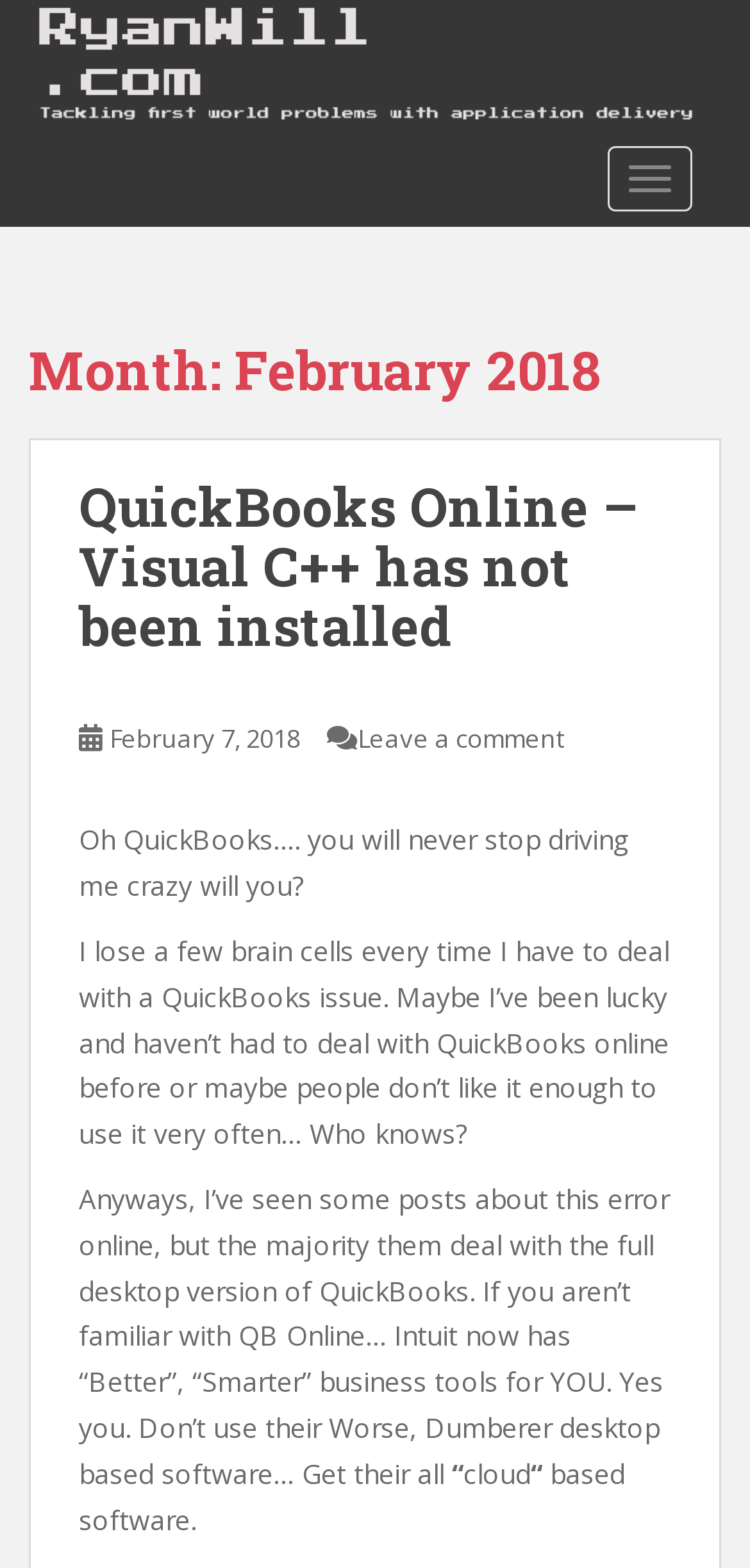Can you find and provide the title of the webpage?

Month: February 2018